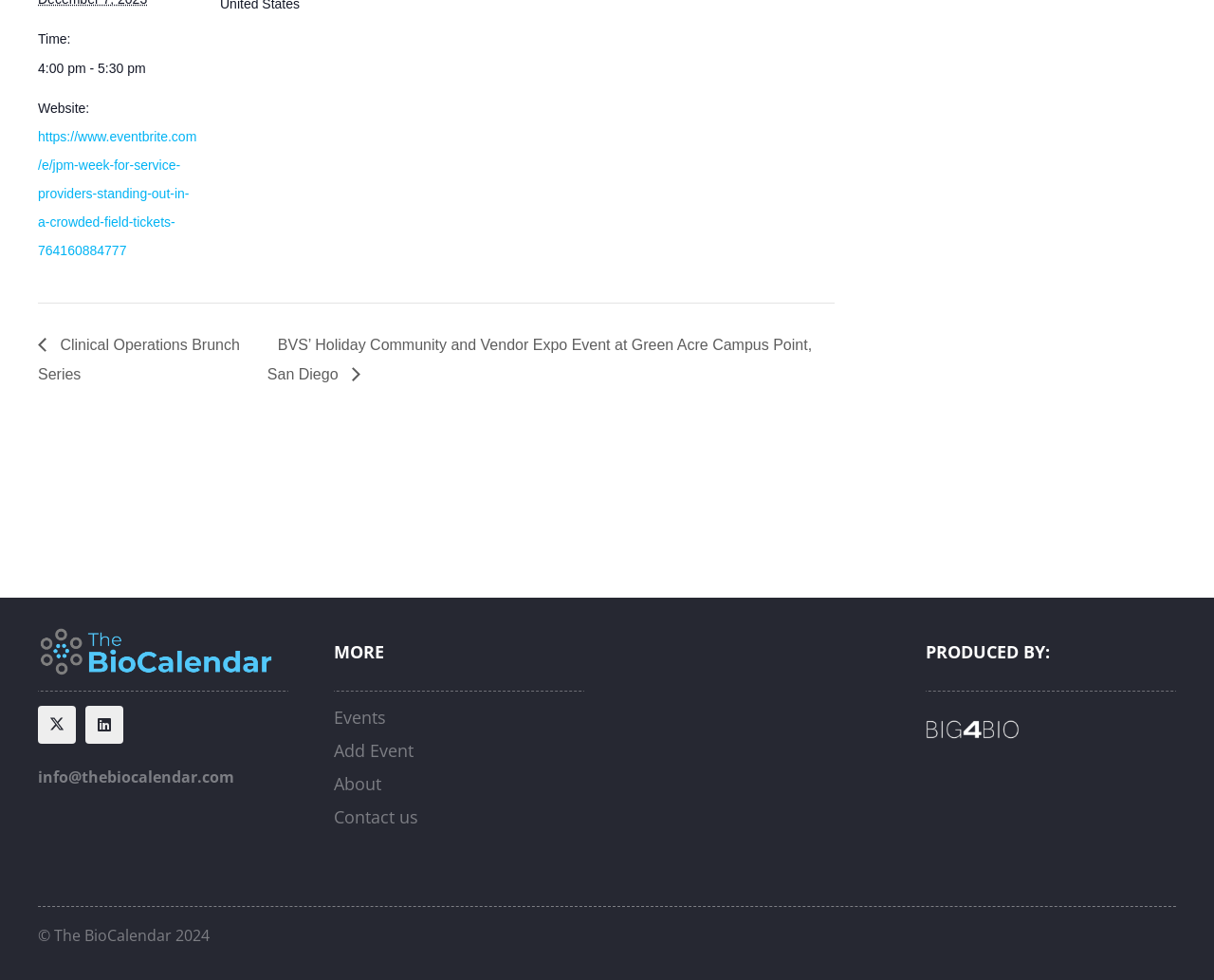What is the name of the logo in the bottom left corner?
Please answer the question with a single word or phrase, referencing the image.

BioCalendar